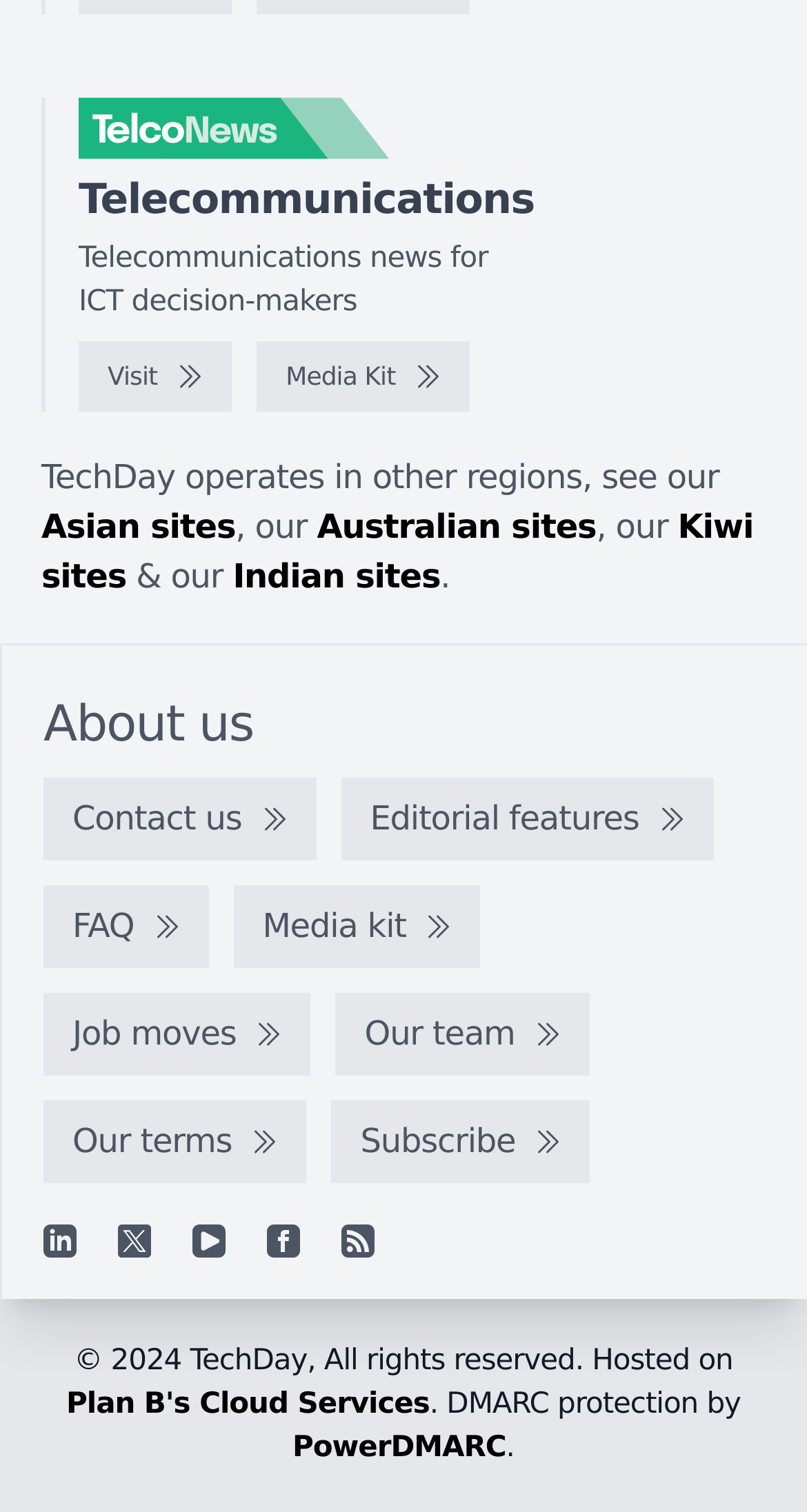Please identify the bounding box coordinates of the element's region that needs to be clicked to fulfill the following instruction: "View the Editorial features". The bounding box coordinates should consist of four float numbers between 0 and 1, i.e., [left, top, right, bottom].

[0.423, 0.514, 0.884, 0.569]